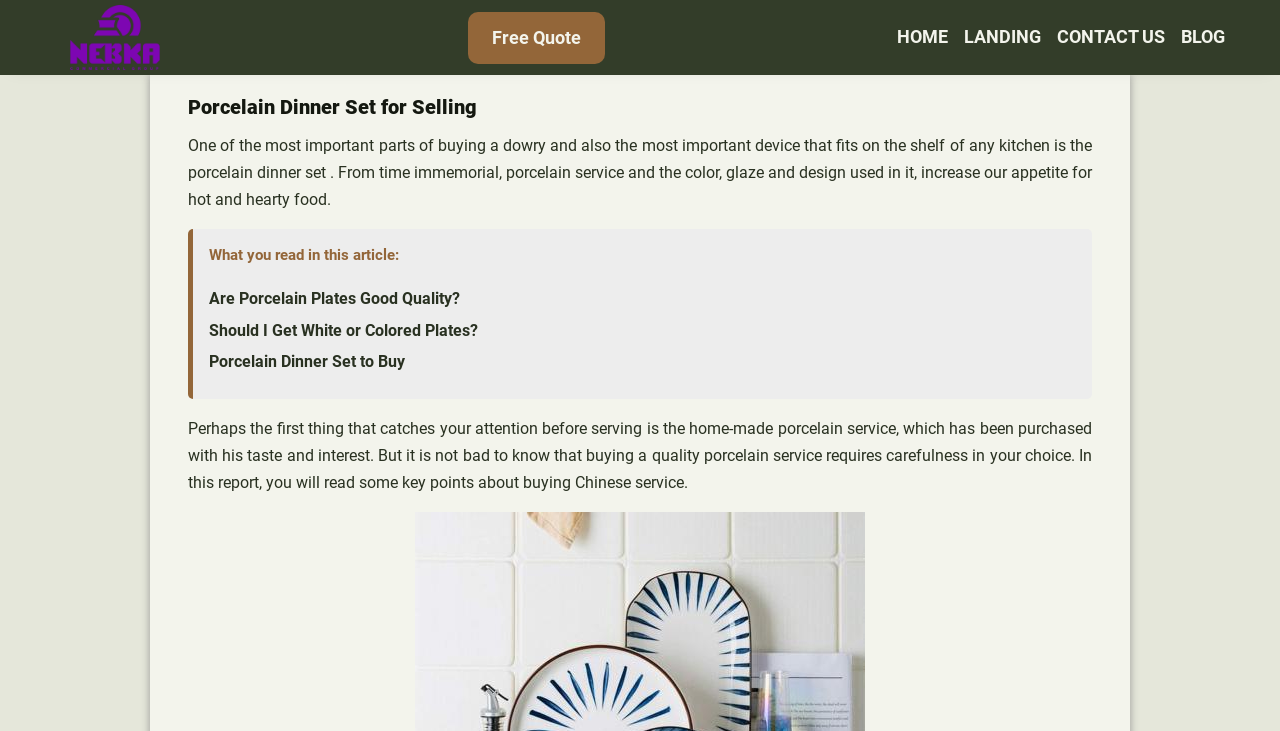From the screenshot, find the bounding box of the UI element matching this description: "Porcelain Dinner Set to Buy". Supply the bounding box coordinates in the form [left, top, right, bottom], each a float between 0 and 1.

[0.163, 0.482, 0.316, 0.509]